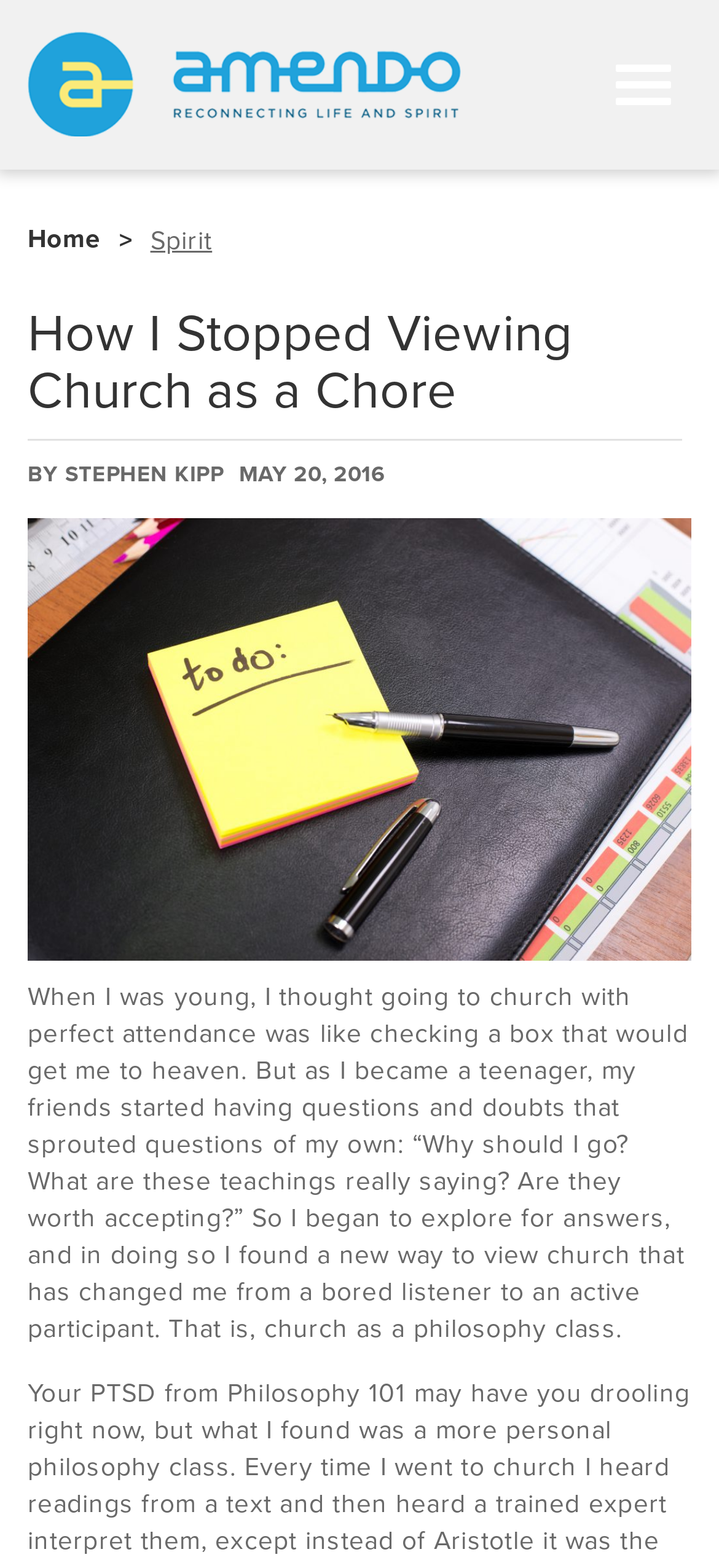Provide your answer in a single word or phrase: 
What is the main topic of this article?

Church and spirituality